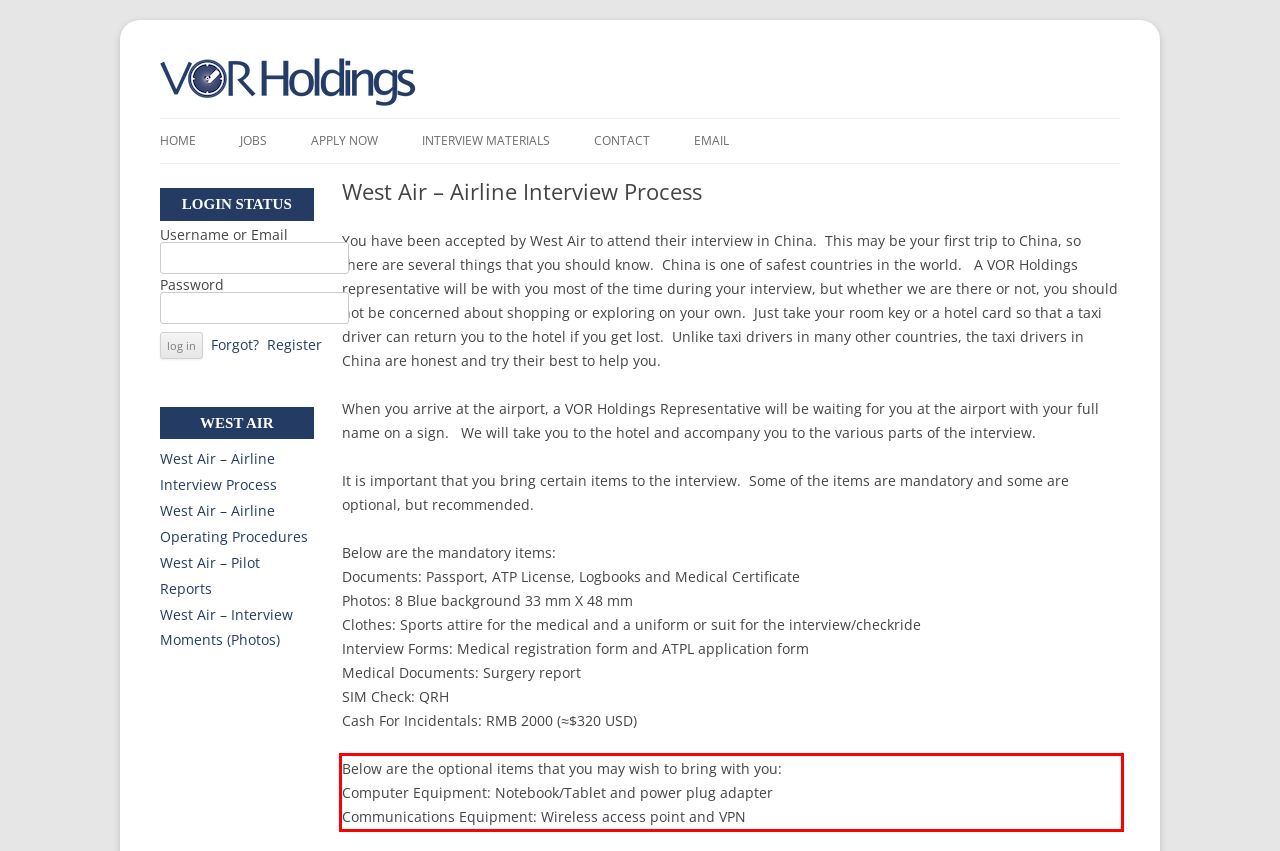You have a screenshot with a red rectangle around a UI element. Recognize and extract the text within this red bounding box using OCR.

Below are the optional items that you may wish to bring with you: Computer Equipment: Notebook/Tablet and power plug adapter Communications Equipment: Wireless access point and VPN